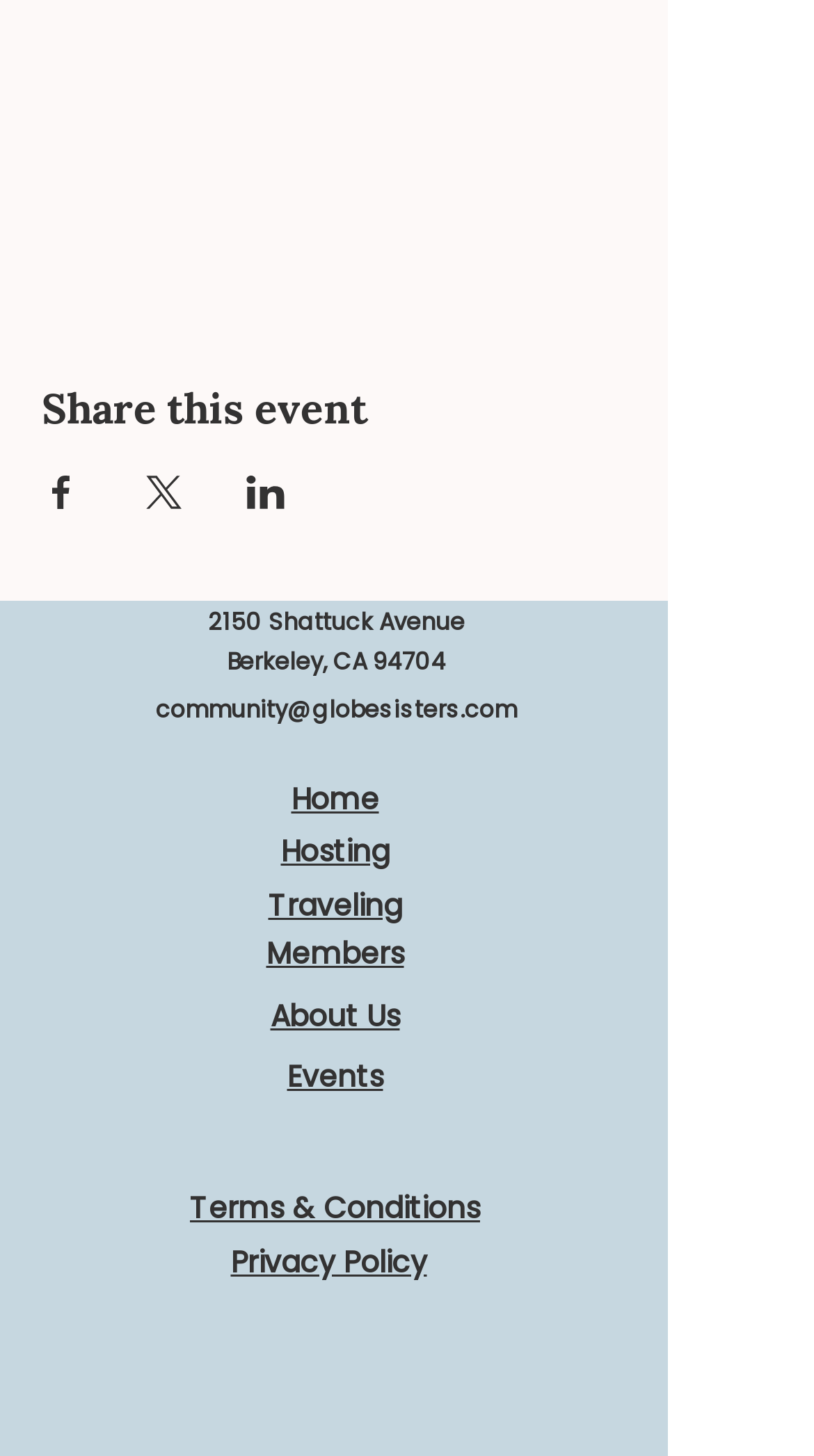What is the email address provided for contact?
Please ensure your answer is as detailed and informative as possible.

I found the email address by looking at the link element with ID 170, which contains the email address 'community@globesisters.com'.